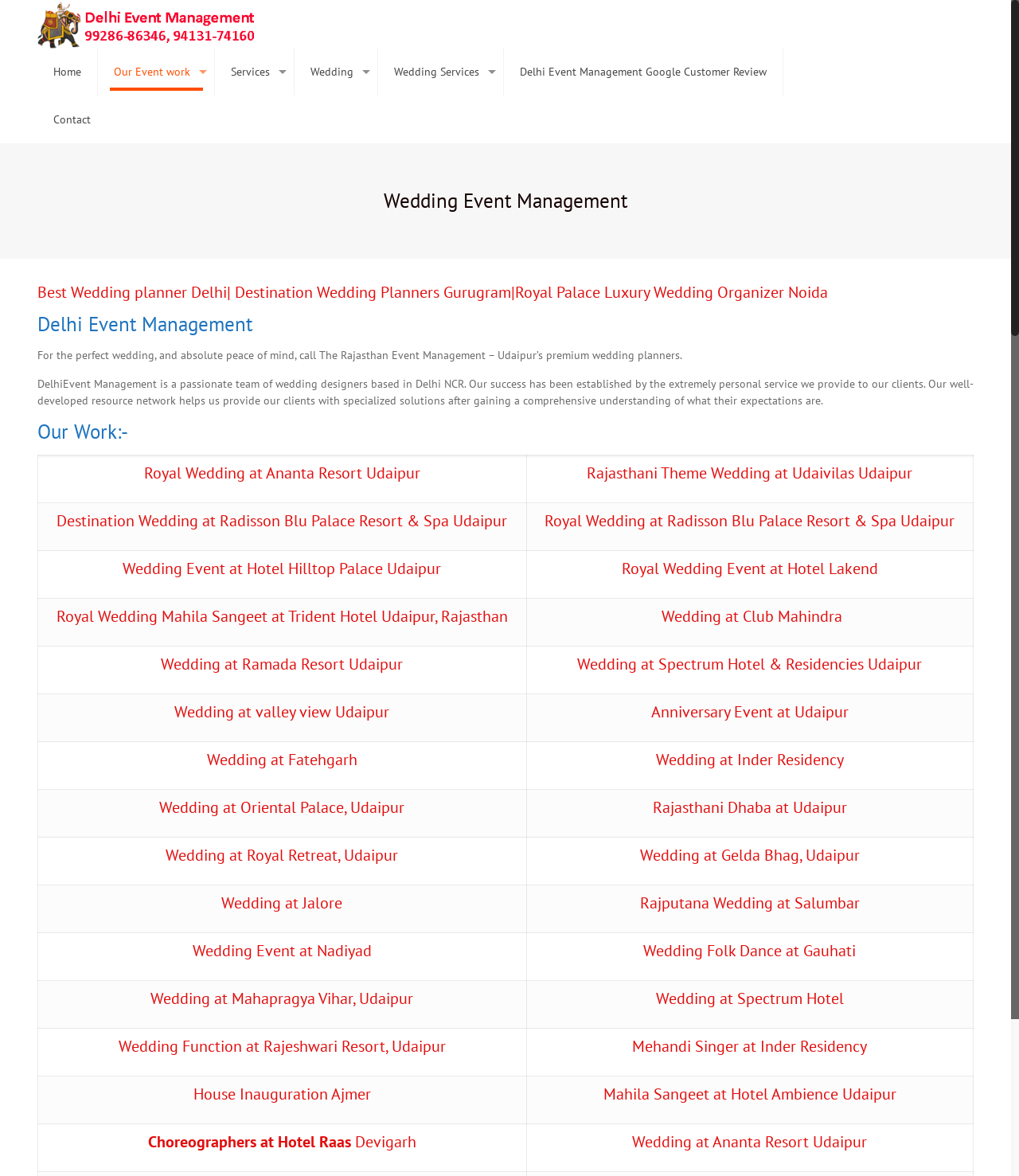Respond with a single word or phrase for the following question: 
How many wedding events are showcased on the webpage?

12